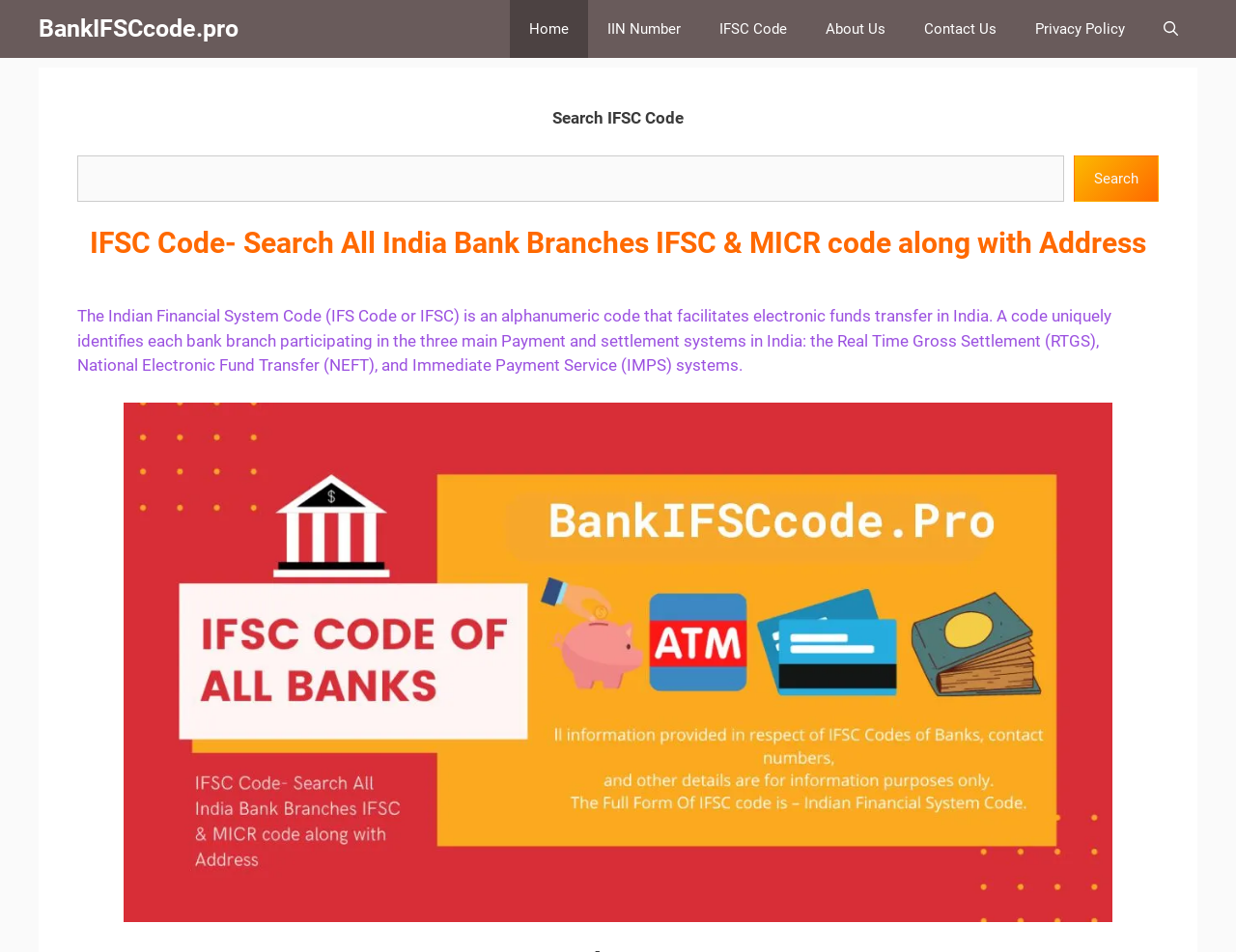Pinpoint the bounding box coordinates of the clickable element to carry out the following instruction: "Click on Contact Us link."

[0.732, 0.0, 0.822, 0.061]